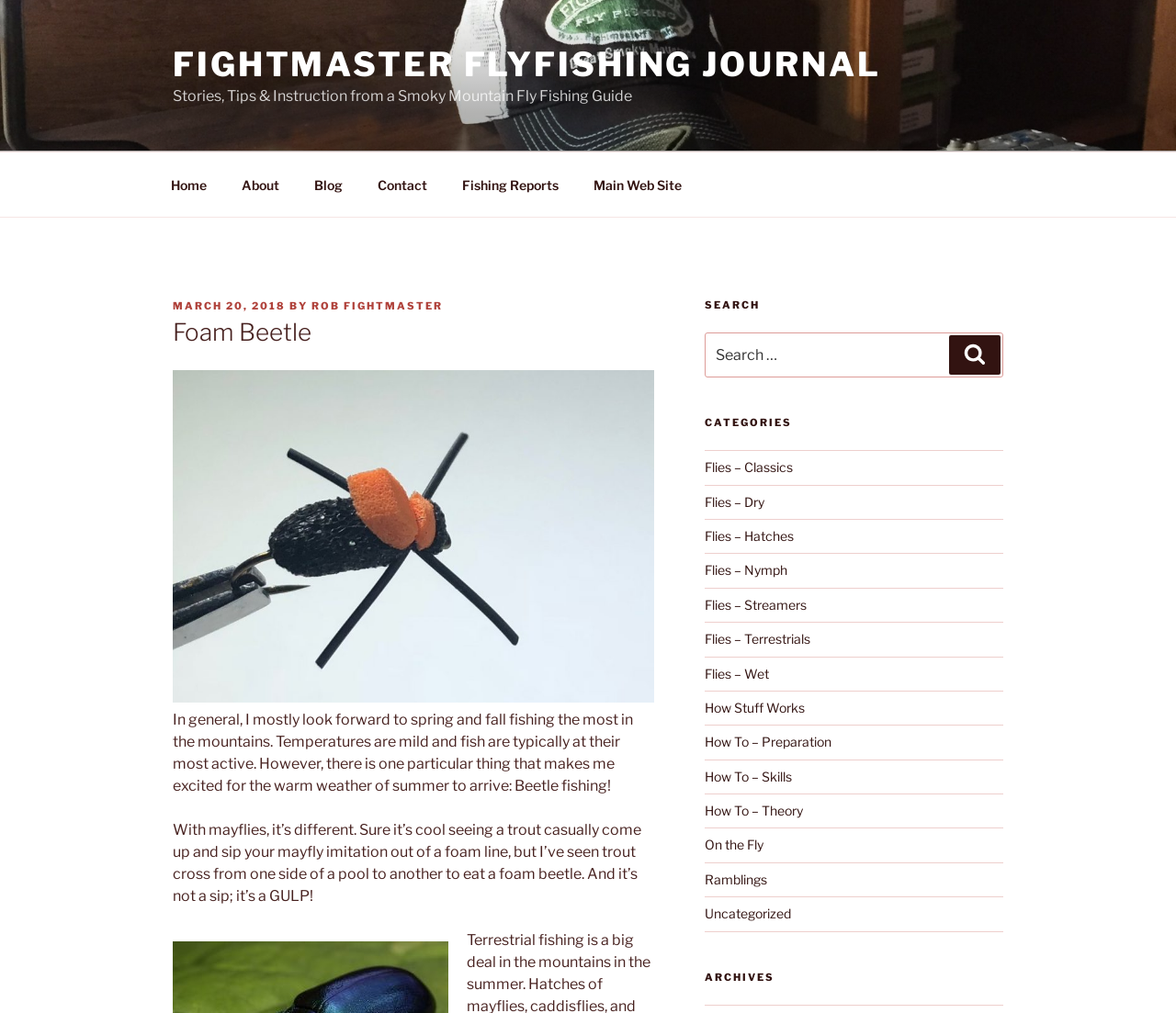Determine the bounding box coordinates for the element that should be clicked to follow this instruction: "Read the 'Foam Beetle' article". The coordinates should be given as four float numbers between 0 and 1, in the format [left, top, right, bottom].

[0.147, 0.312, 0.556, 0.345]